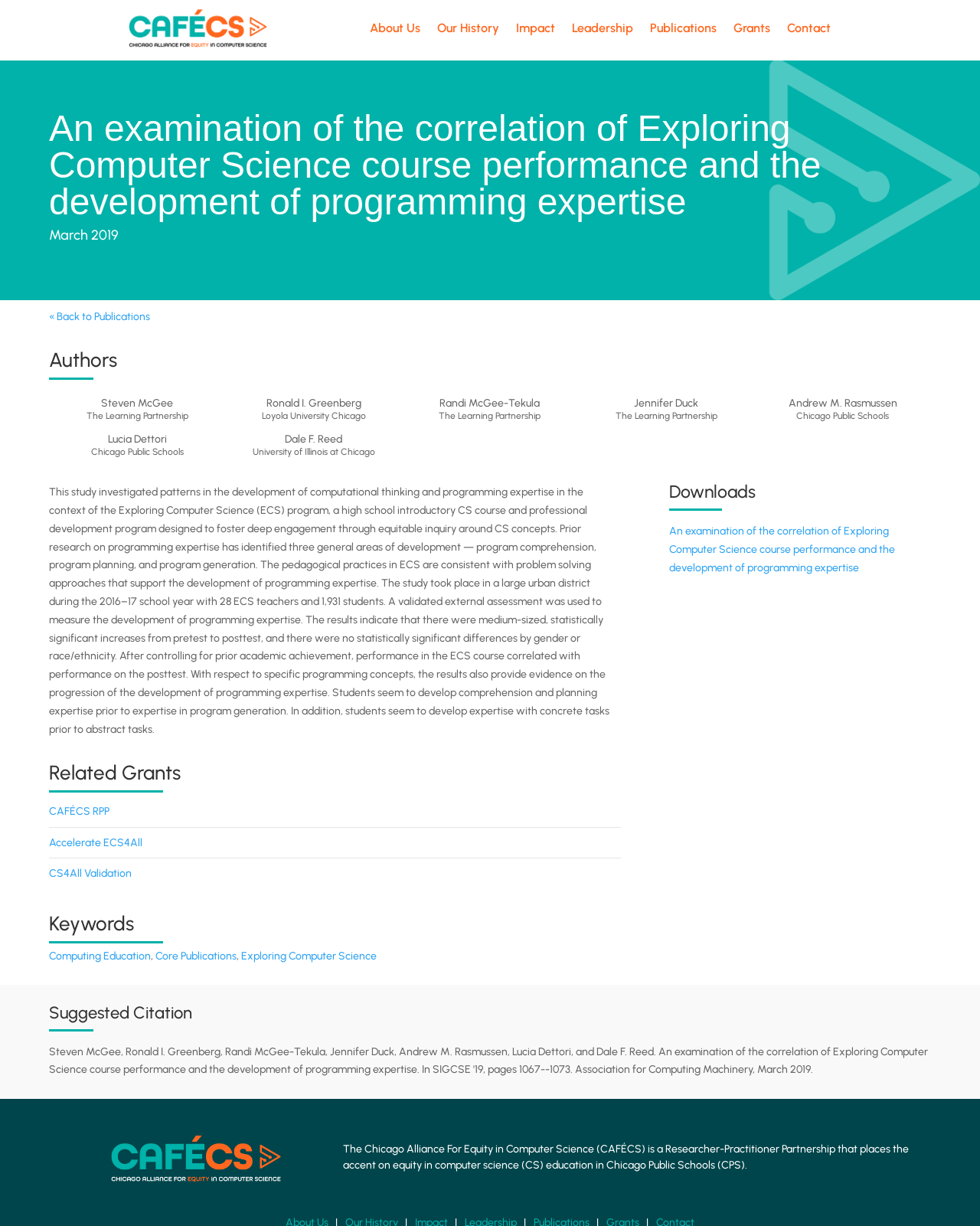Find the bounding box of the UI element described as follows: "this article".

None